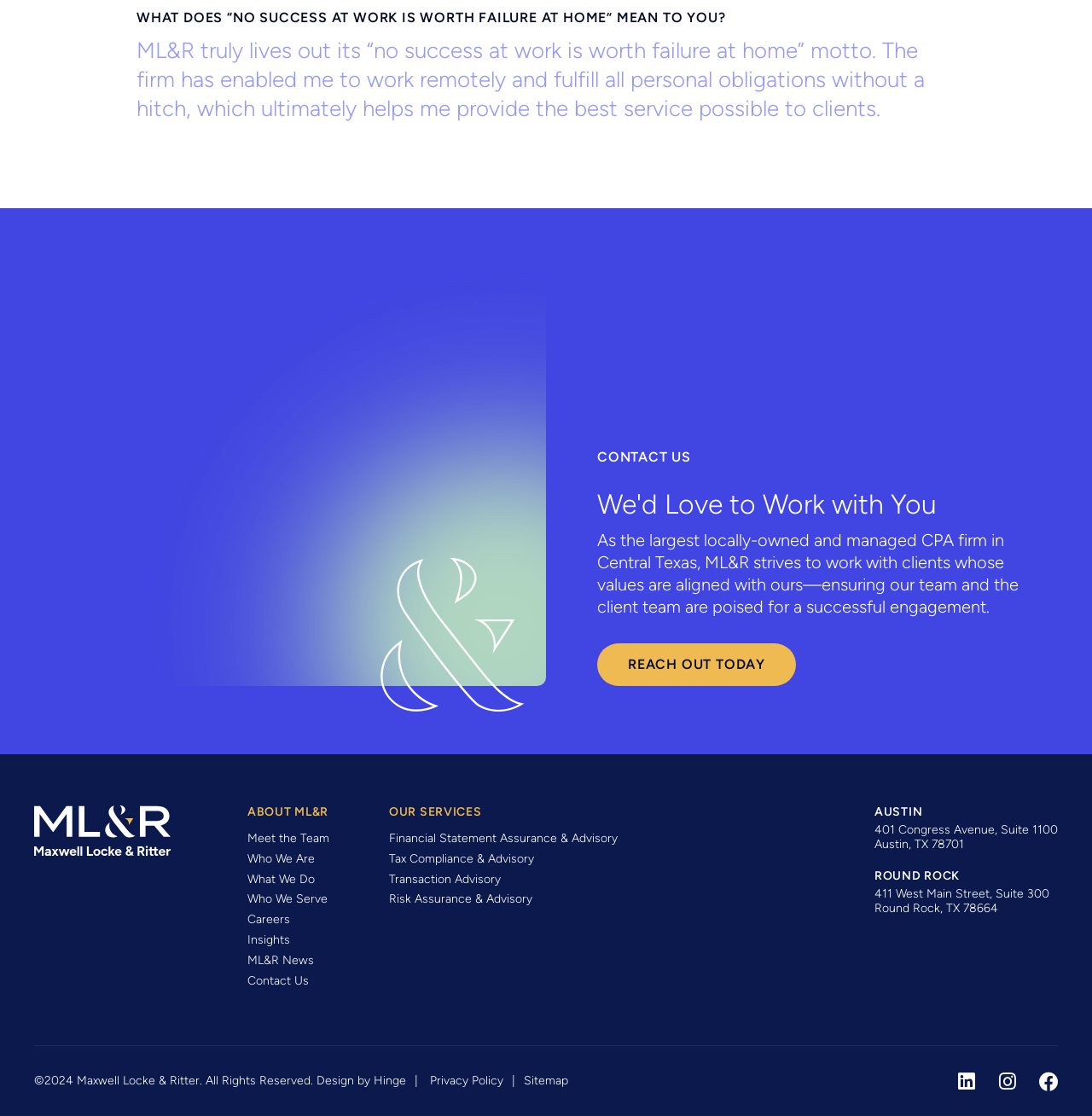Please specify the bounding box coordinates of the clickable region necessary for completing the following instruction: "Click 'ABOUT ML&R'". The coordinates must consist of four float numbers between 0 and 1, i.e., [left, top, right, bottom].

[0.227, 0.722, 0.302, 0.735]